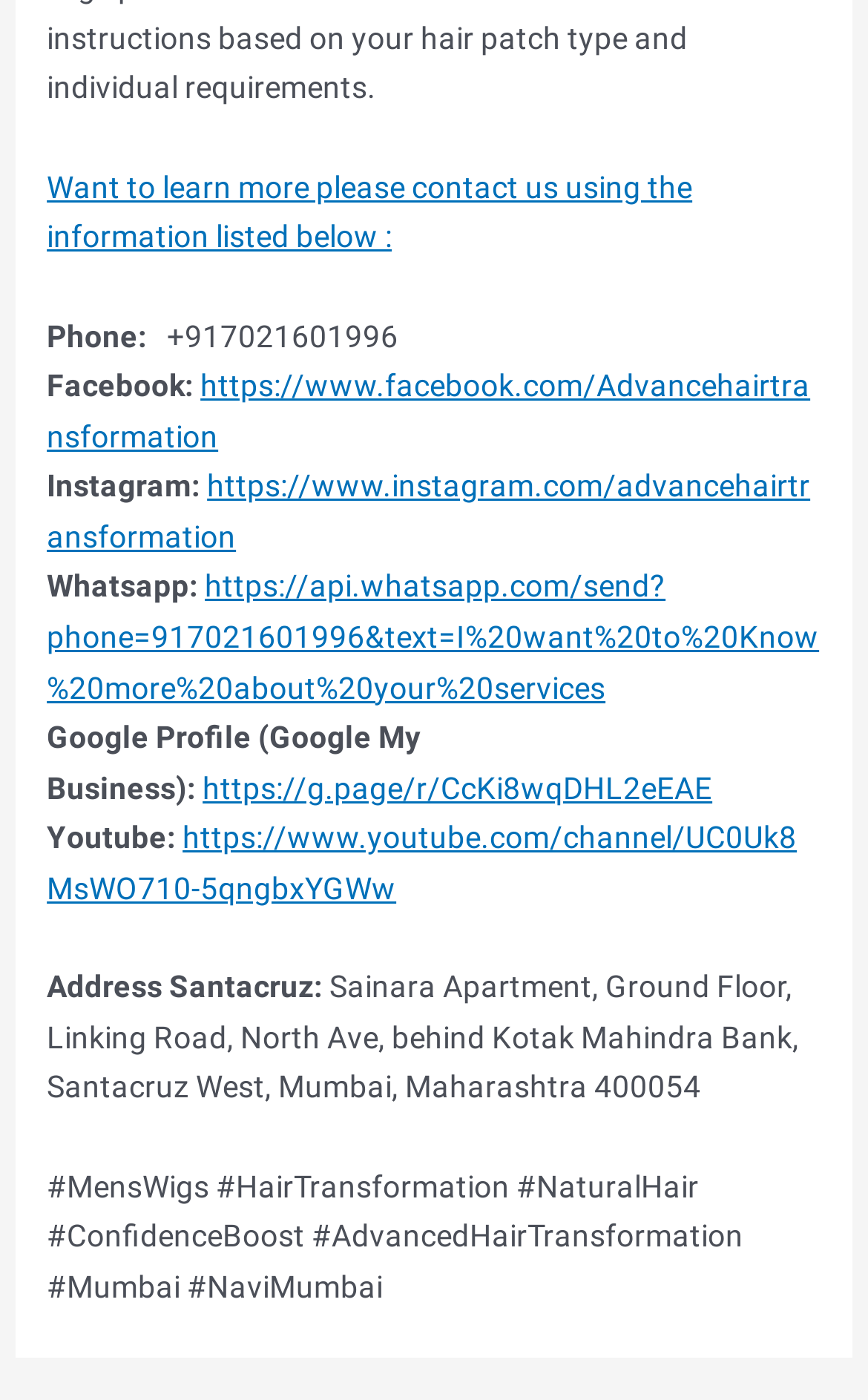What is the phone number to contact?
Respond to the question with a single word or phrase according to the image.

+917021601996